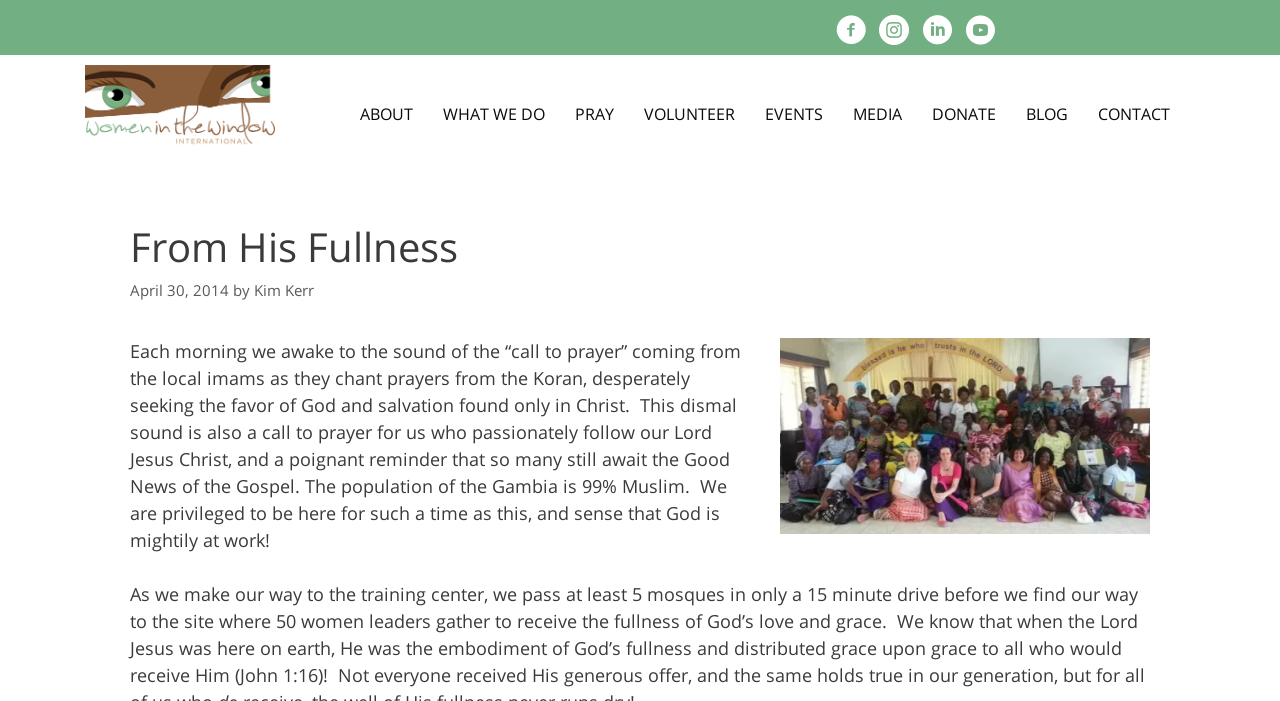Answer this question using a single word or a brief phrase:
What is the date of the article?

April 30, 2014